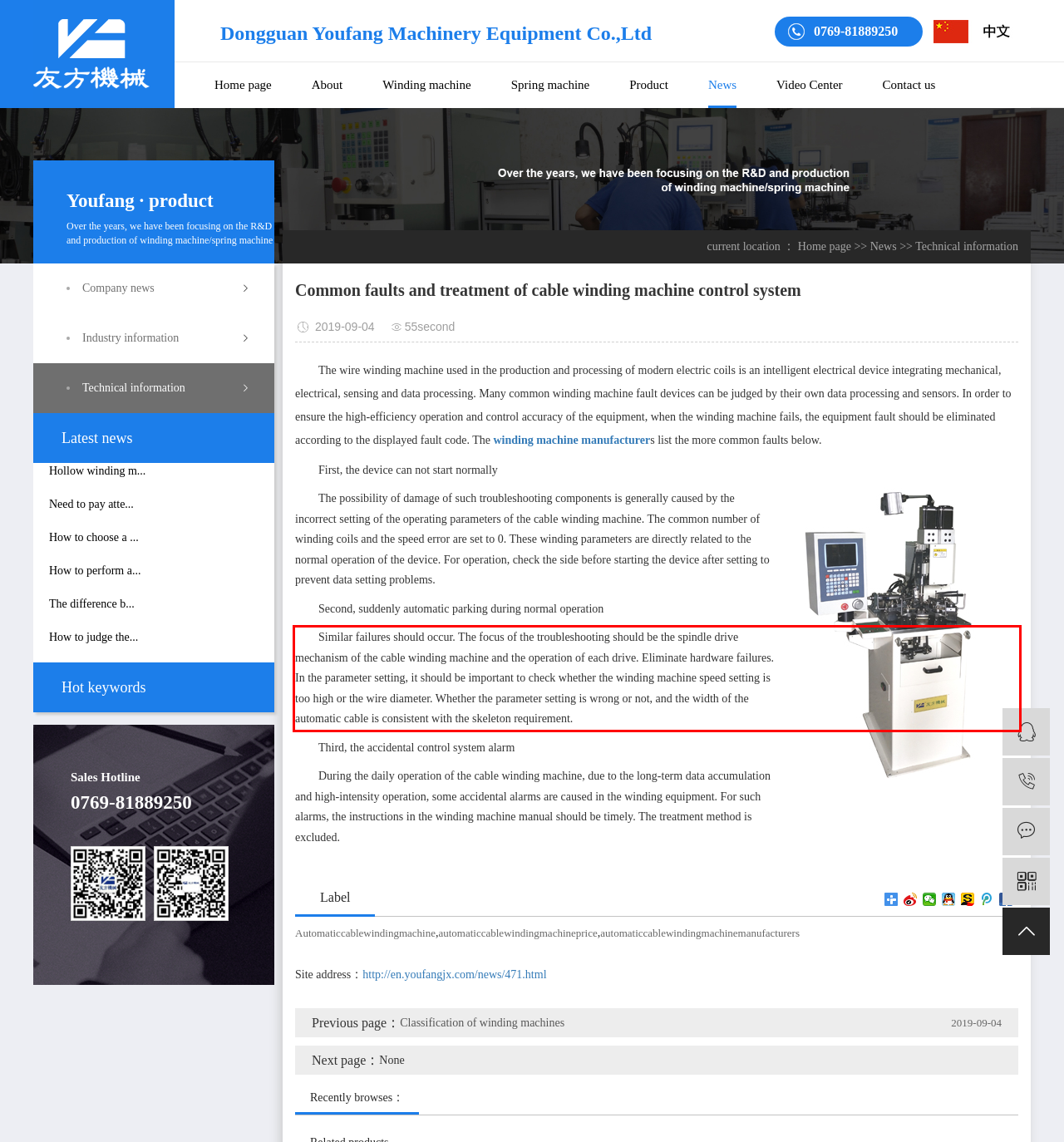Extract and provide the text found inside the red rectangle in the screenshot of the webpage.

Similar failures should occur. The focus of the troubleshooting should be the spindle drive mechanism of the cable winding machine and the operation of each drive. Eliminate hardware failures. In the parameter setting, it should be important to check whether the winding machine speed setting is too high or the wire diameter. Whether the parameter setting is wrong or not, and the width of the automatic cable is consistent with the skeleton requirement.